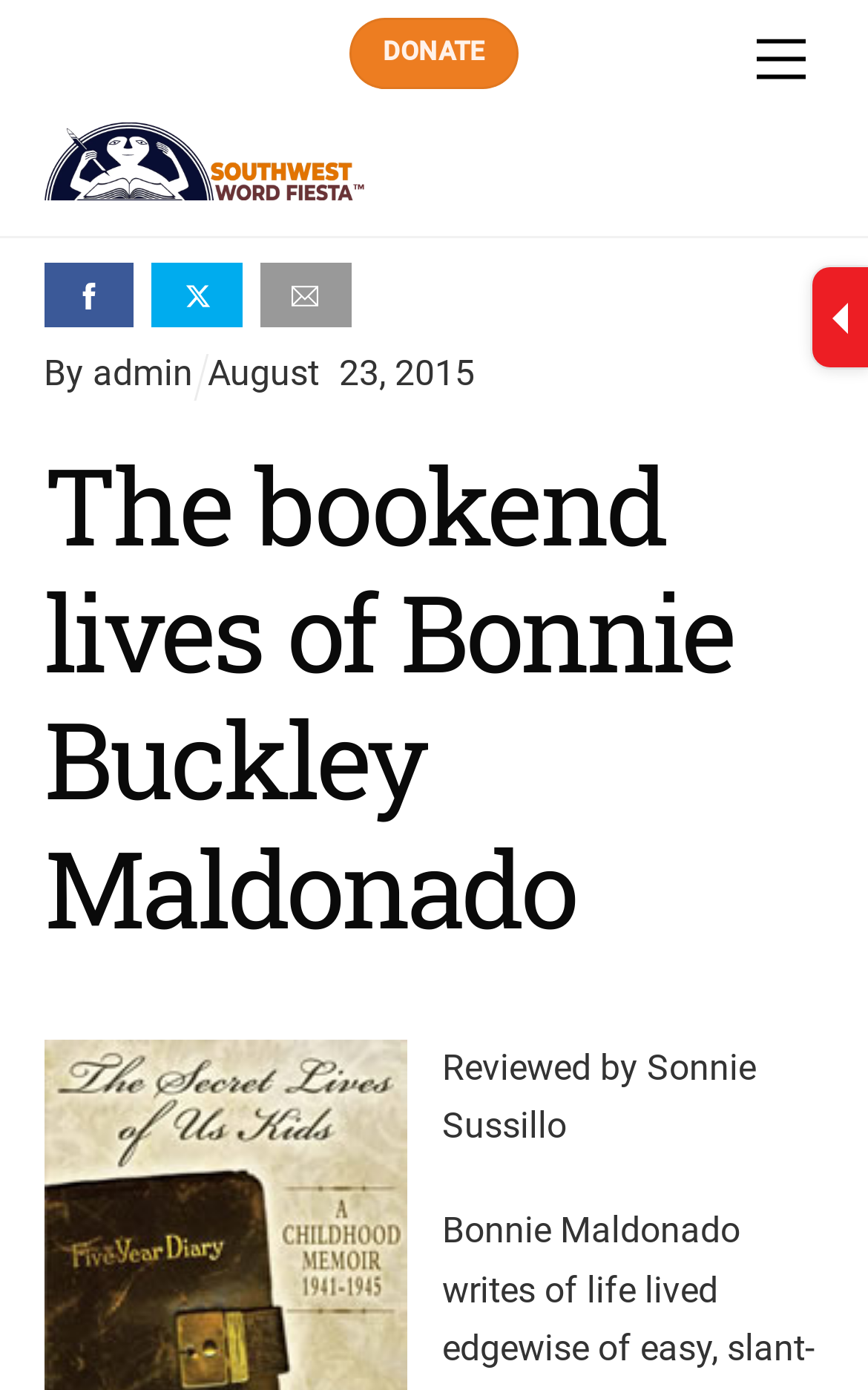Who reviewed the book?
Give a comprehensive and detailed explanation for the question.

I determined the answer by looking at the static text element with the text 'Reviewed by Sonnie Sussillo', which suggests that Sonnie Sussillo is the reviewer of the book.